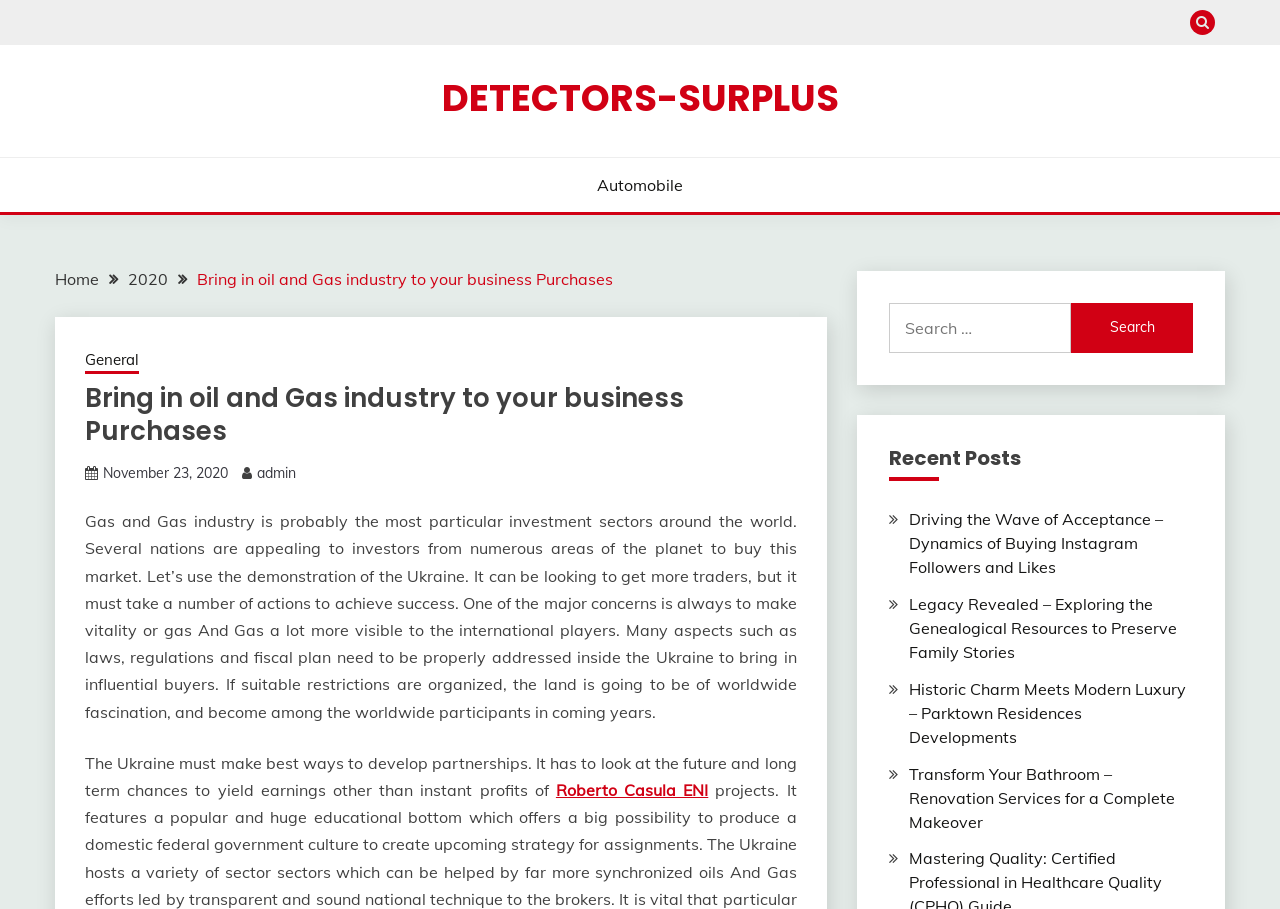Locate the bounding box coordinates of the region to be clicked to comply with the following instruction: "Search for a keyword". The coordinates must be four float numbers between 0 and 1, in the form [left, top, right, bottom].

[0.694, 0.333, 0.932, 0.388]